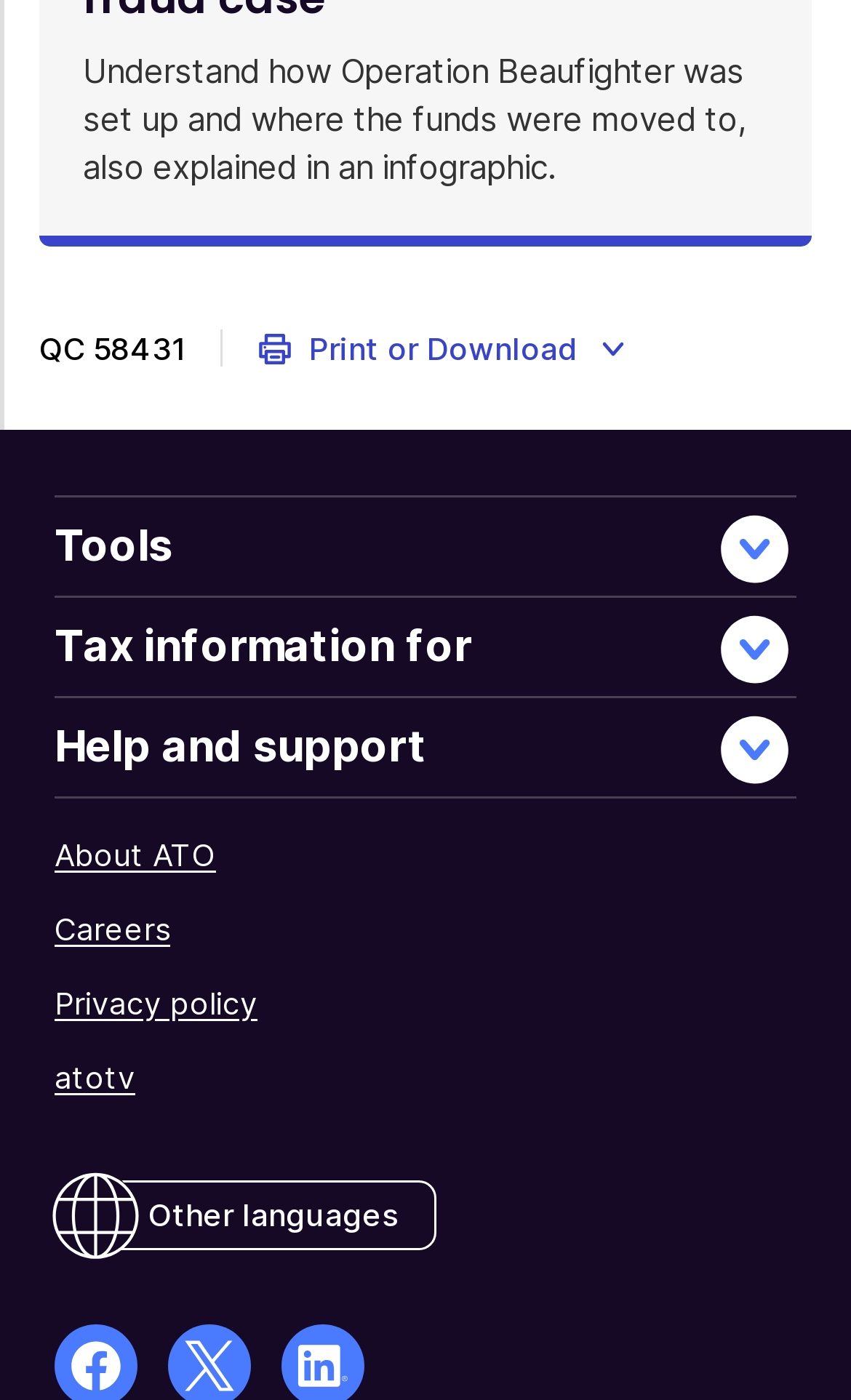Find and indicate the bounding box coordinates of the region you should select to follow the given instruction: "Click the WEATHER link".

None